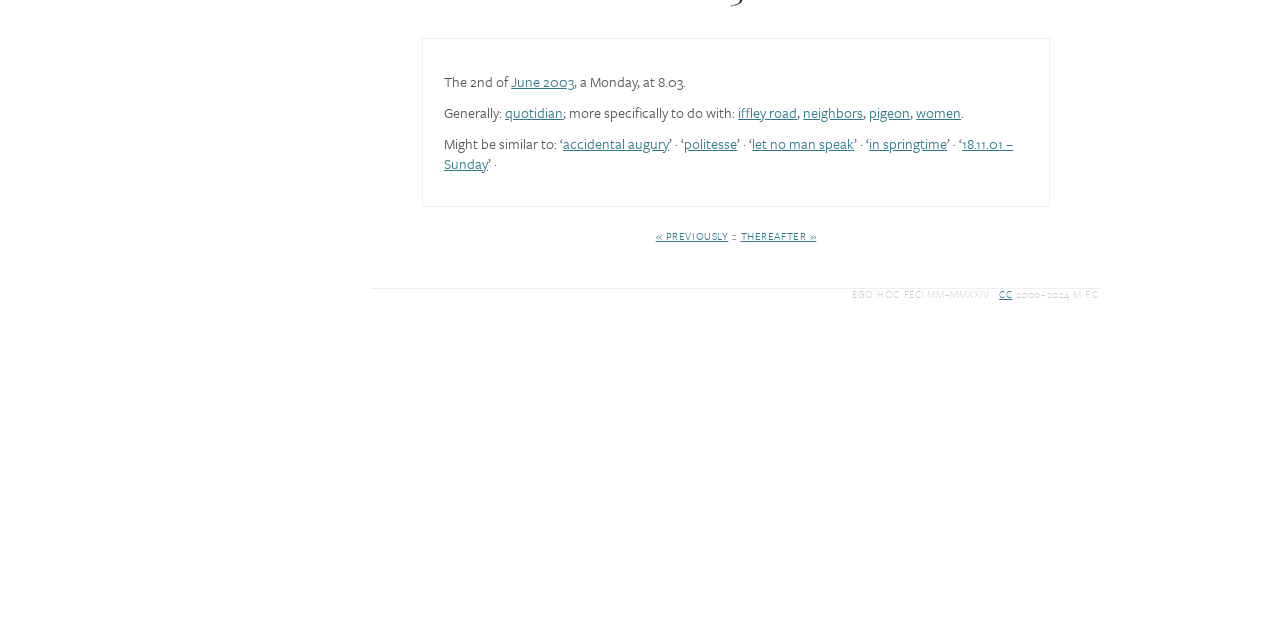From the webpage screenshot, predict the bounding box of the UI element that matches this description: "let no man speak".

[0.588, 0.208, 0.667, 0.241]